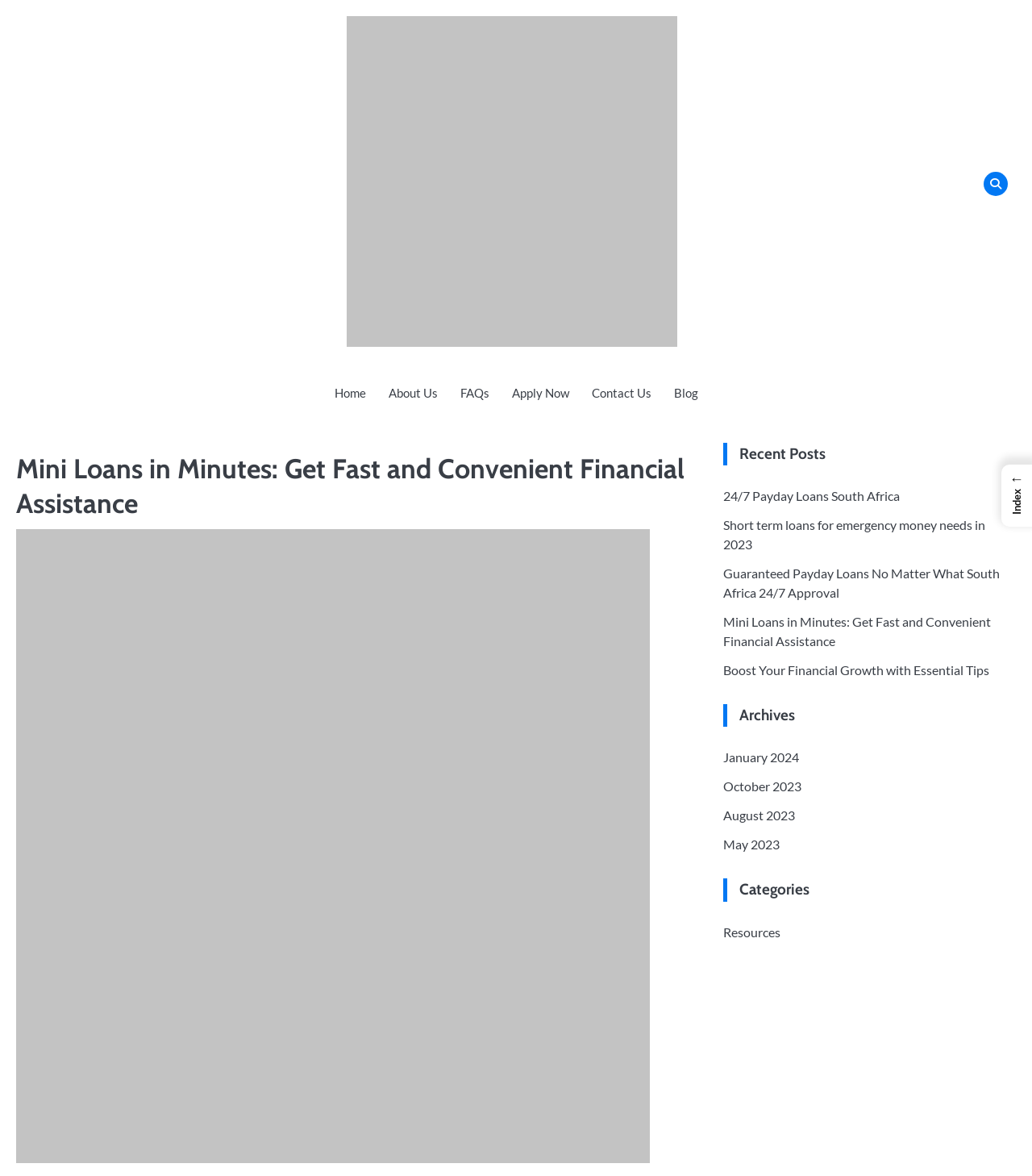How many months are listed in the archives section?
Give a detailed response to the question by analyzing the screenshot.

The archives section is located at the bottom right corner of the webpage, and it lists 4 months: 'January 2024', 'October 2023', 'August 2023', and 'May 2023'. These links are arranged vertically and have bounding boxes with y1 and y2 coordinates ranging from 0.637 to 0.724.